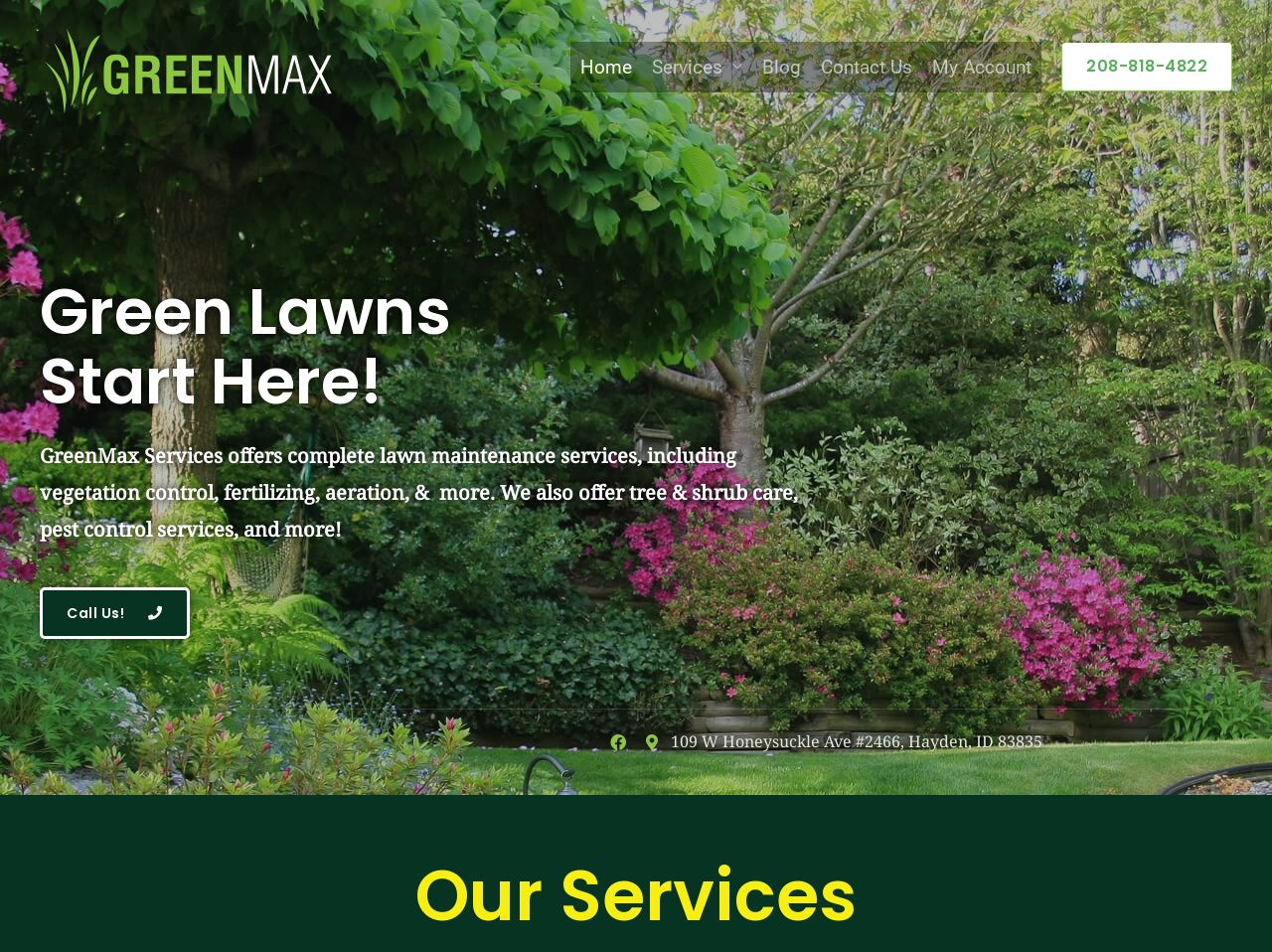Please locate the bounding box coordinates of the element's region that needs to be clicked to follow the instruction: "Click the 'Call Us!' button". The bounding box coordinates should be provided as four float numbers between 0 and 1, i.e., [left, top, right, bottom].

[0.031, 0.617, 0.149, 0.671]